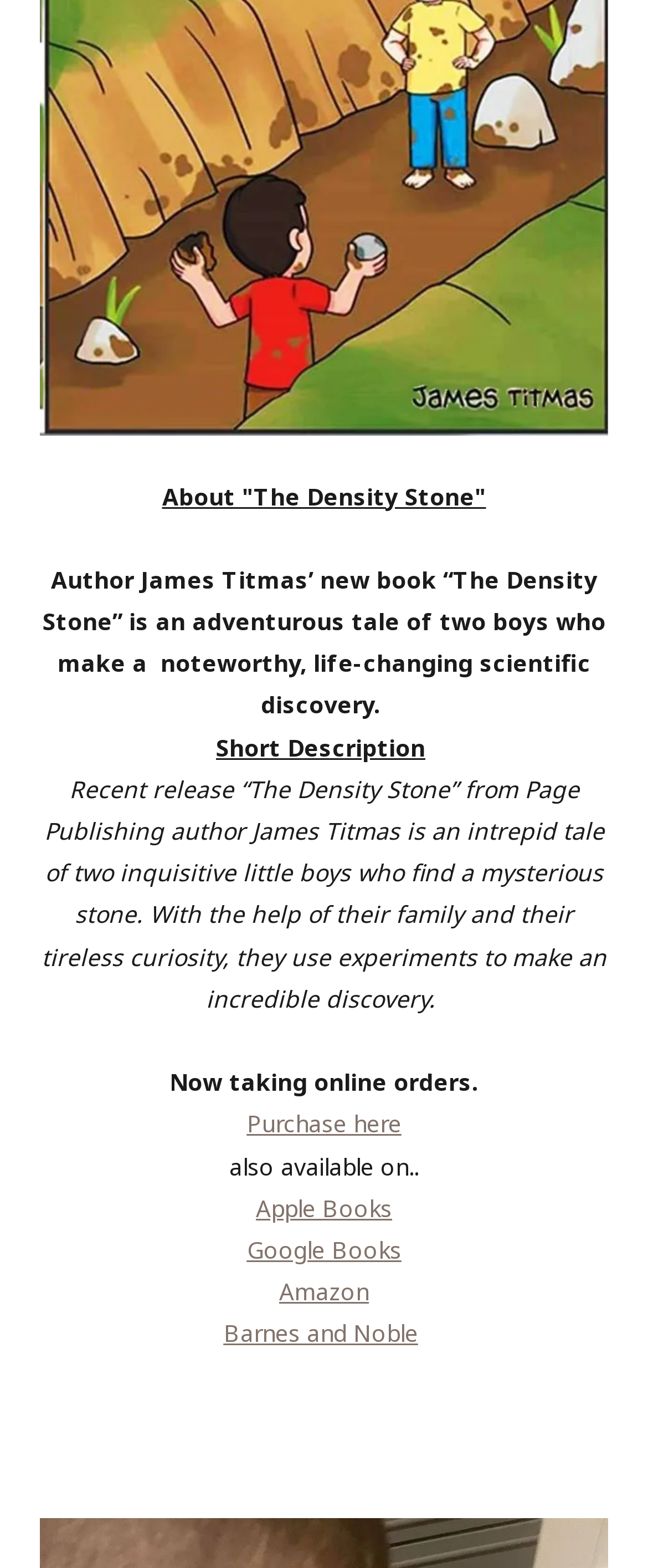Please specify the bounding box coordinates in the format (top-left x, top-left y, bottom-right x, bottom-right y), with values ranging from 0 to 1. Identify the bounding box for the UI component described as follows: Purchase here

[0.381, 0.707, 0.619, 0.727]